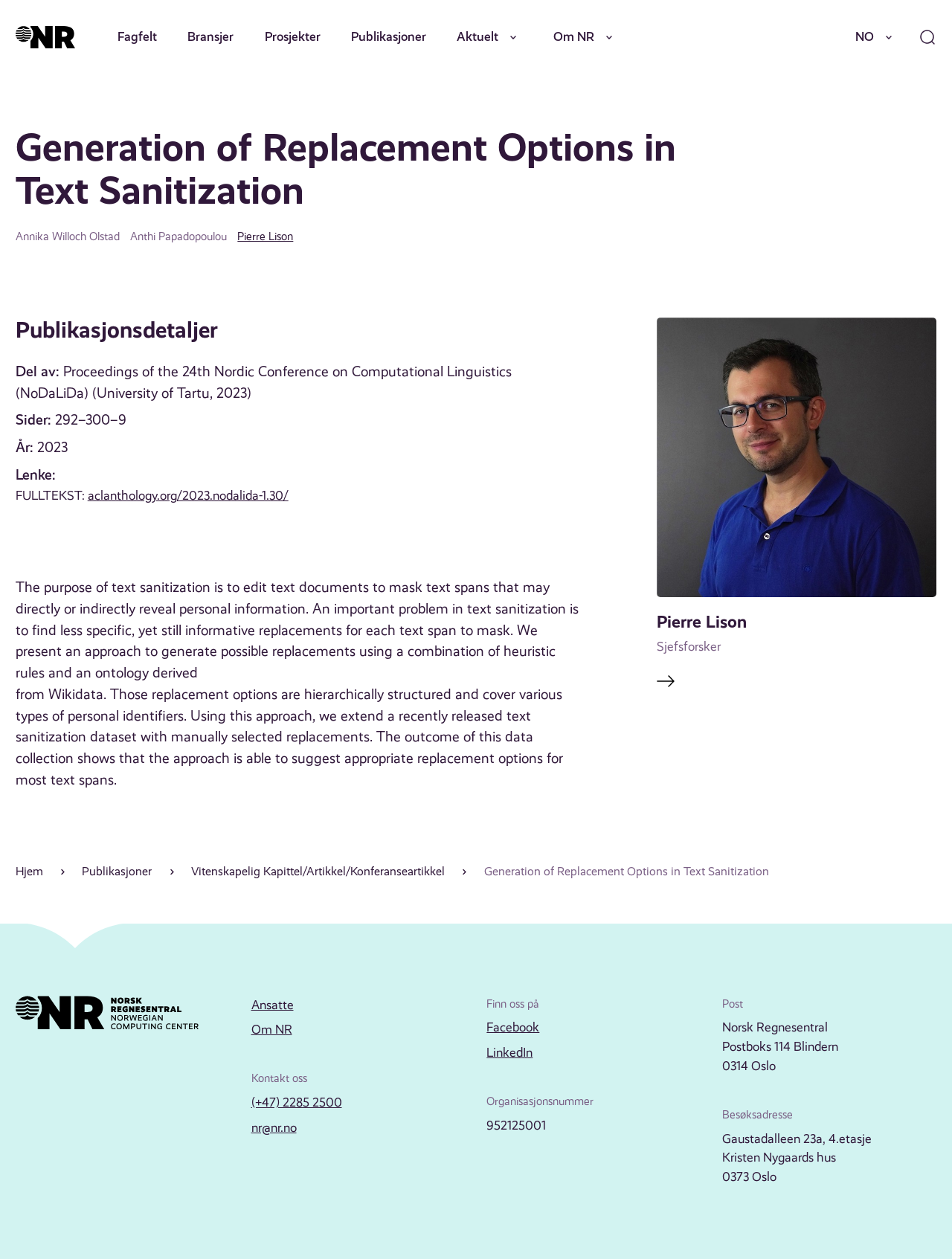Based on the image, provide a detailed response to the question:
What is the organization number of Norsk Regnesentral?

I found the answer by looking at the footer section of the webpage, where the organization number is mentioned. The organization number is 952125001.